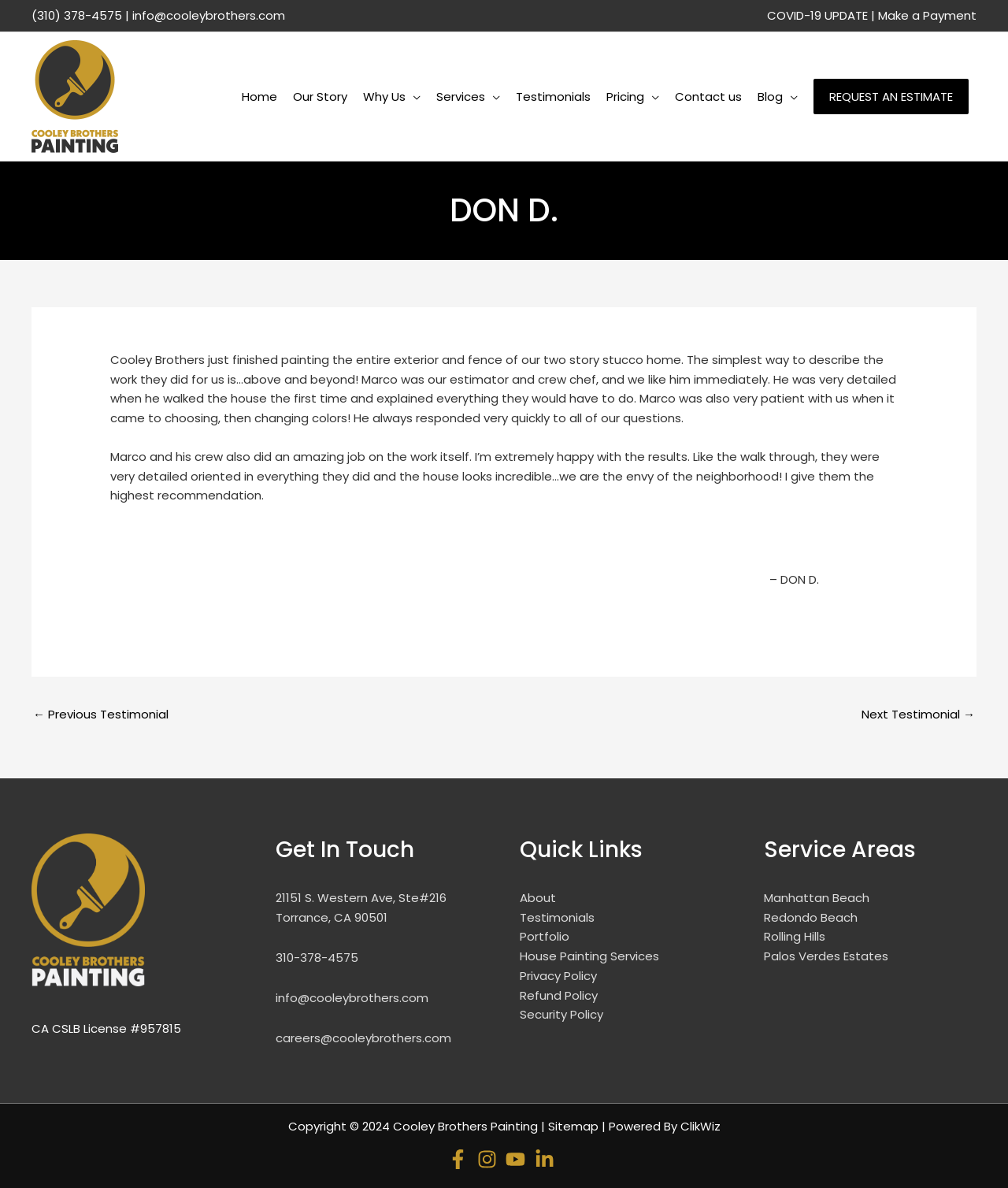What is the company name?
Provide an in-depth and detailed answer to the question.

I found the company name by looking at the logo and the text on the top left corner of the webpage, which says 'Cooley Brothers Painting'.